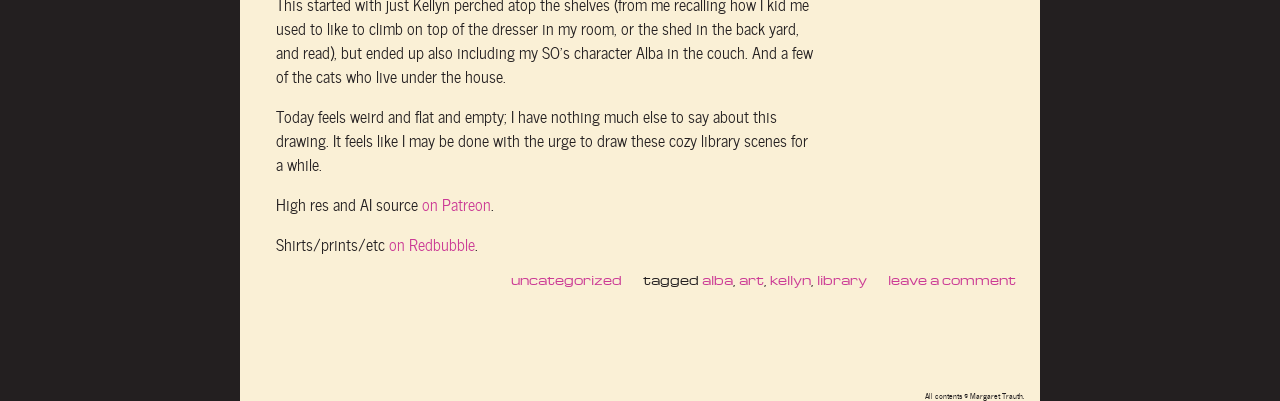Where can I buy merchandise?
Please respond to the question with a detailed and informative answer.

The text 'Shirts/prints/etc' is followed by a link 'on Redbubble', indicating that merchandise such as shirts and prints can be bought on Redbubble.